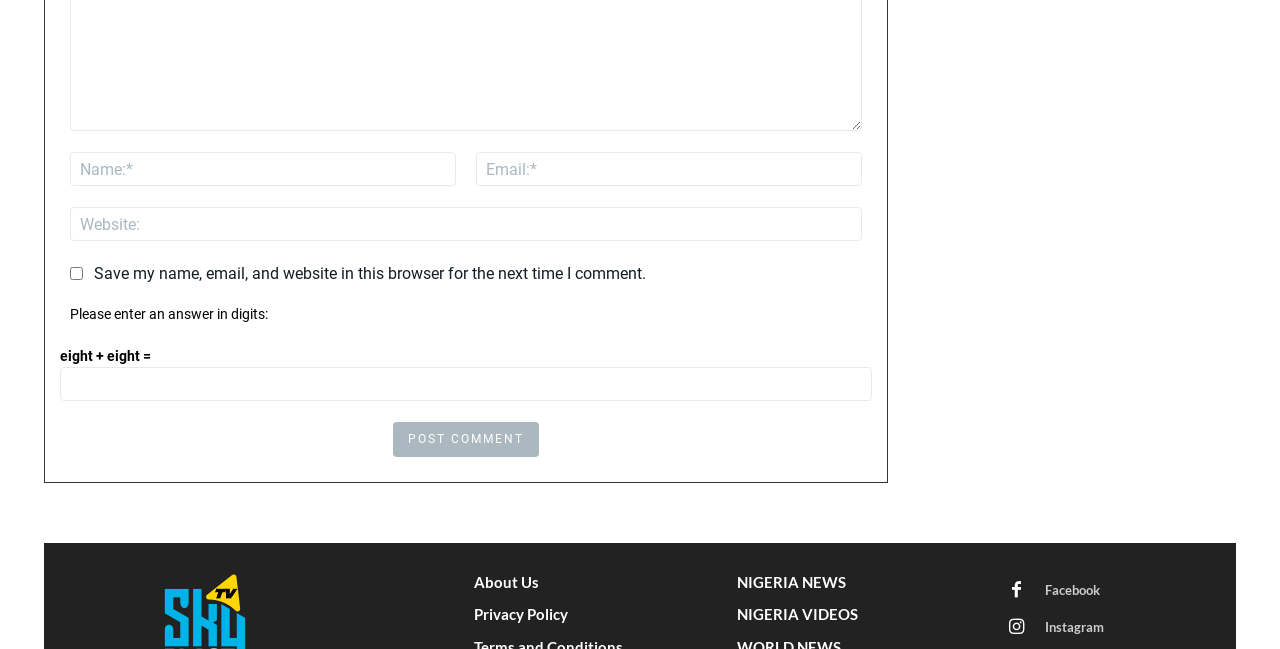What is the function of the 'Post Comment' button? Observe the screenshot and provide a one-word or short phrase answer.

Submit comment